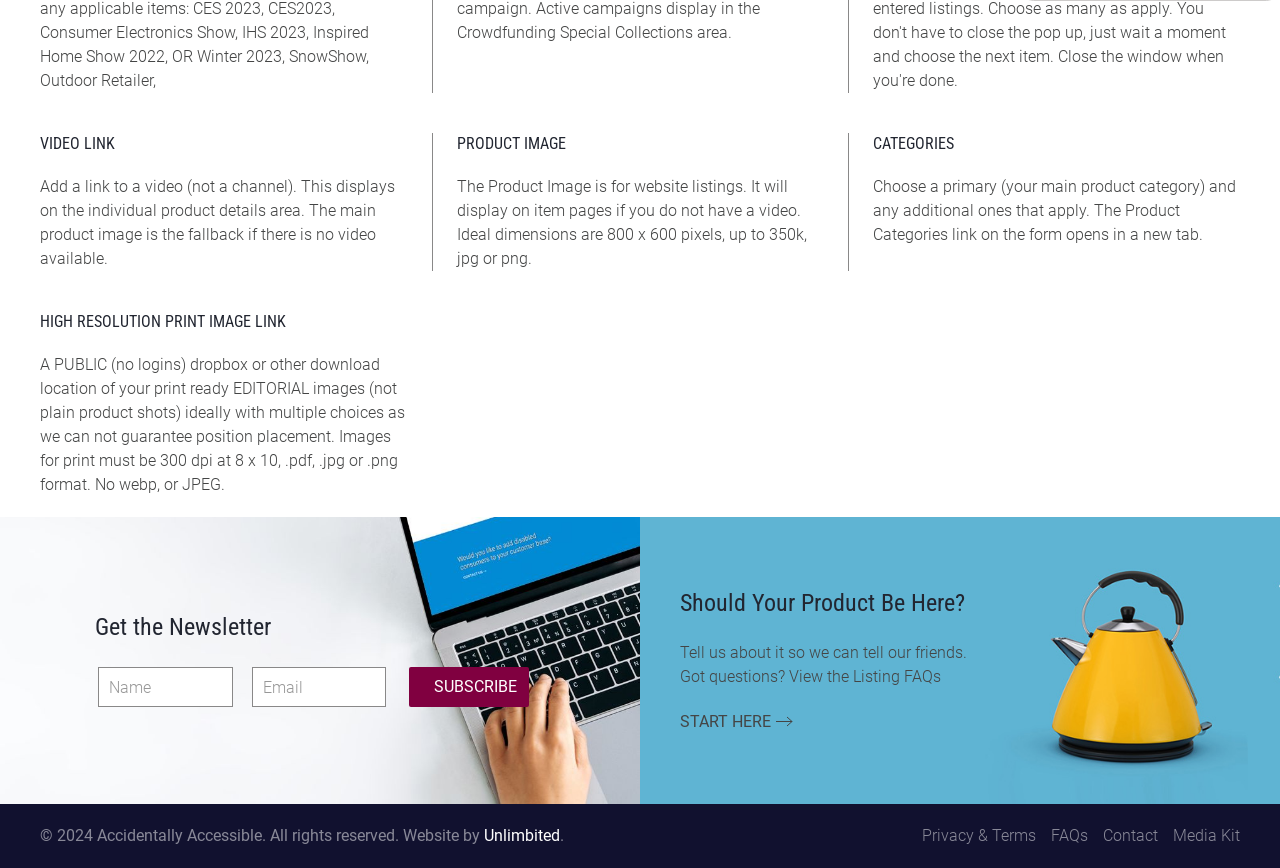Indicate the bounding box coordinates of the element that must be clicked to execute the instruction: "Enter email". The coordinates should be given as four float numbers between 0 and 1, i.e., [left, top, right, bottom].

[0.196, 0.769, 0.302, 0.815]